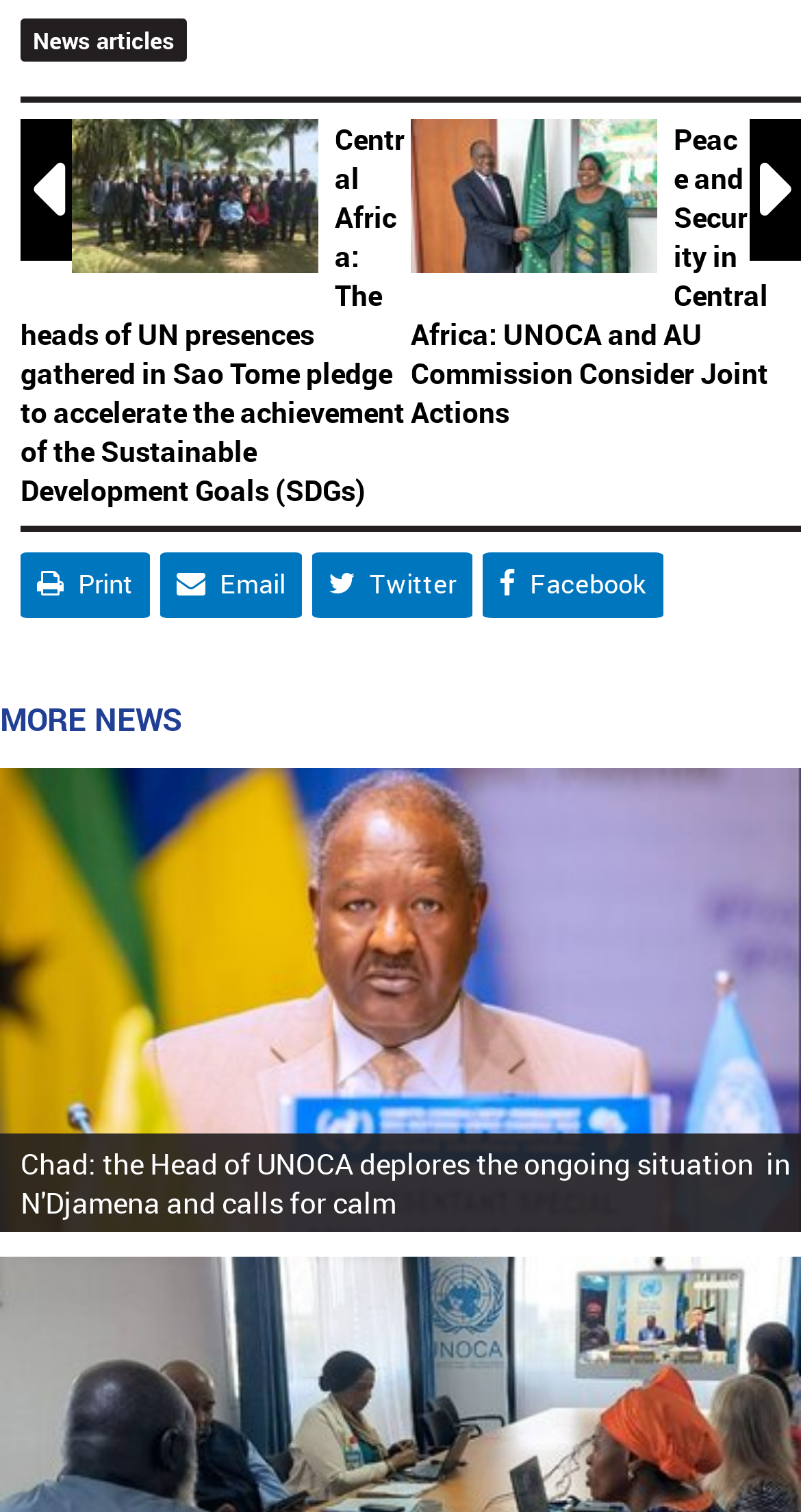Could you specify the bounding box coordinates for the clickable section to complete the following instruction: "Read the news about Chad"?

[0.026, 0.756, 0.987, 0.807]